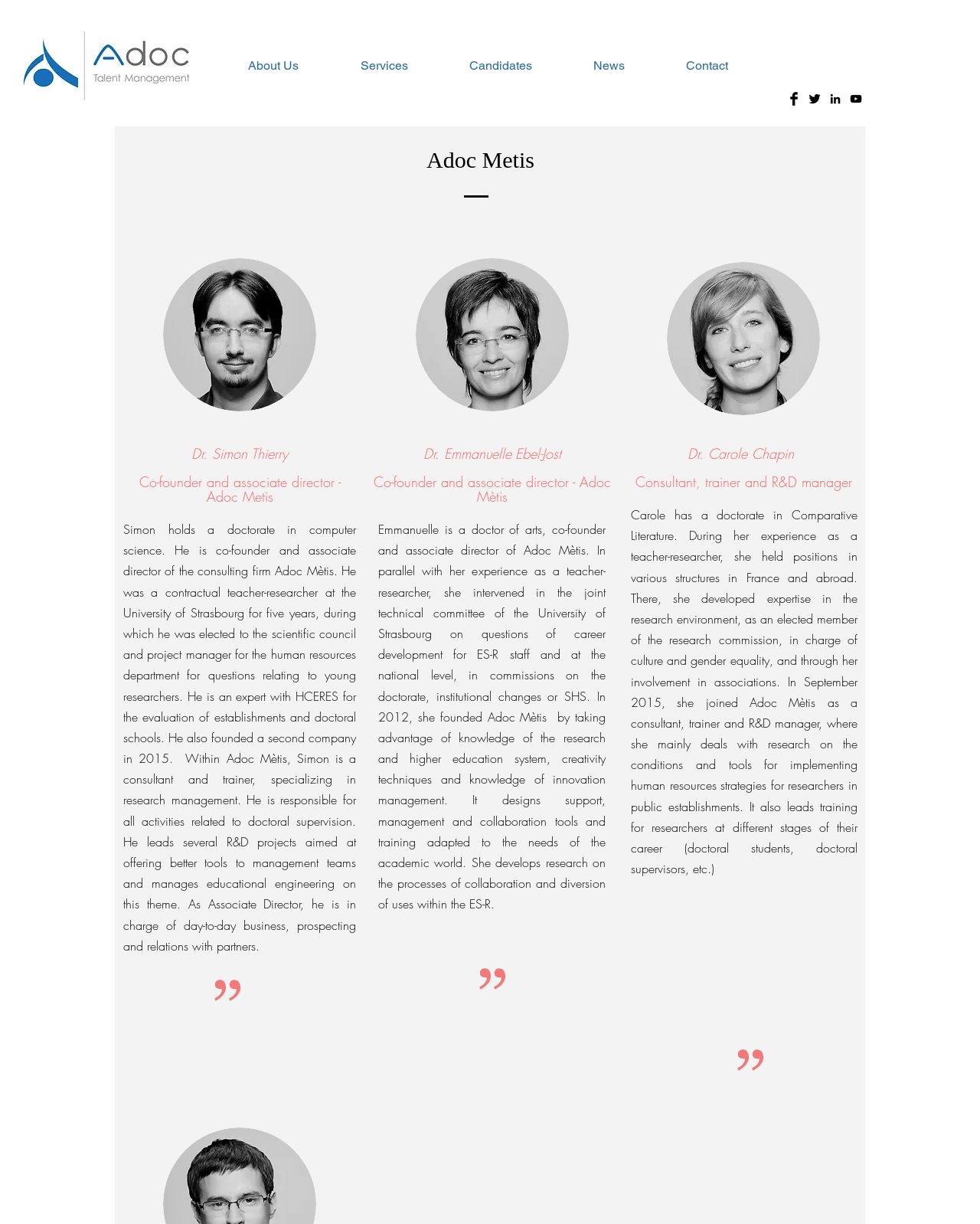Provide the bounding box coordinates of the HTML element described as: "Contact". The bounding box coordinates should be four float numbers between 0 and 1, i.e., [left, top, right, bottom].

[0.669, 0.038, 0.774, 0.069]